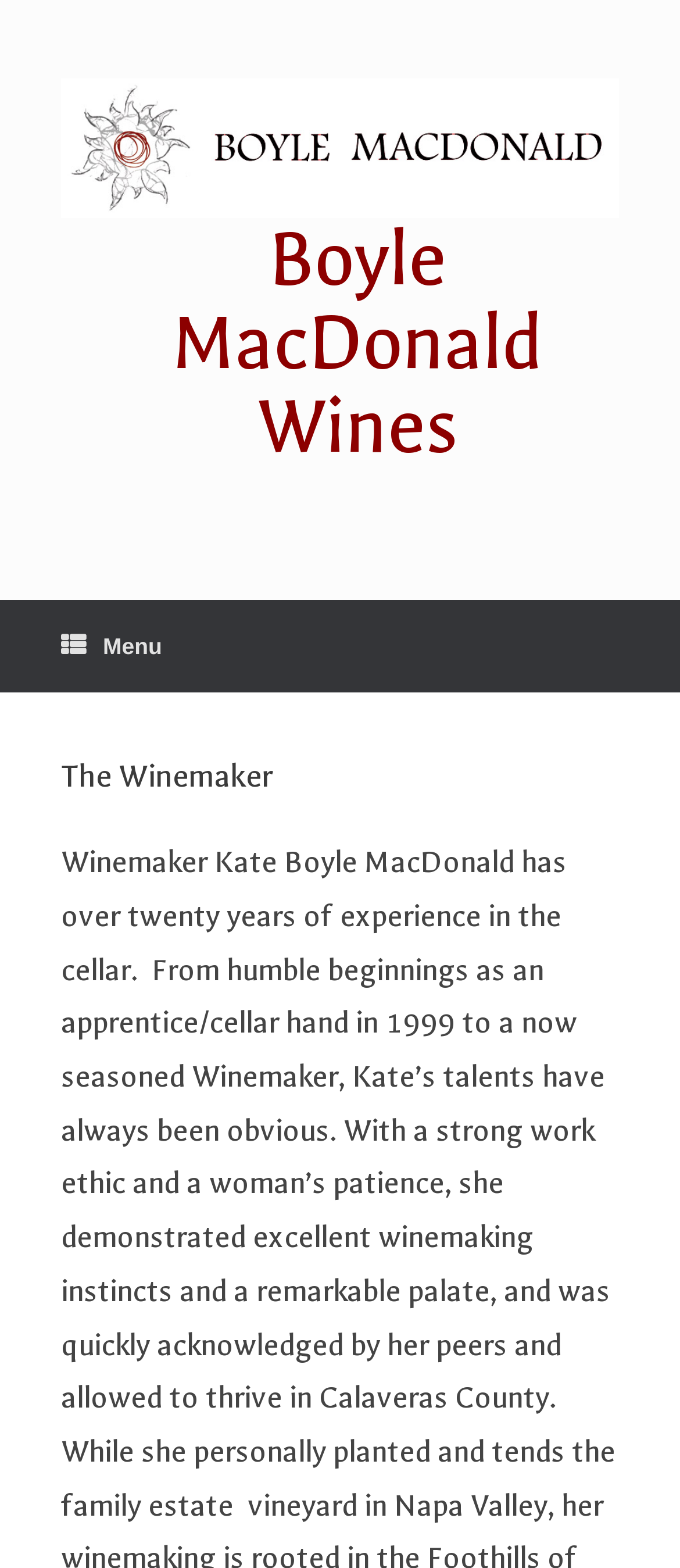Highlight the bounding box of the UI element that corresponds to this description: "Boyle MacDonald Wines".

[0.09, 0.05, 0.91, 0.299]